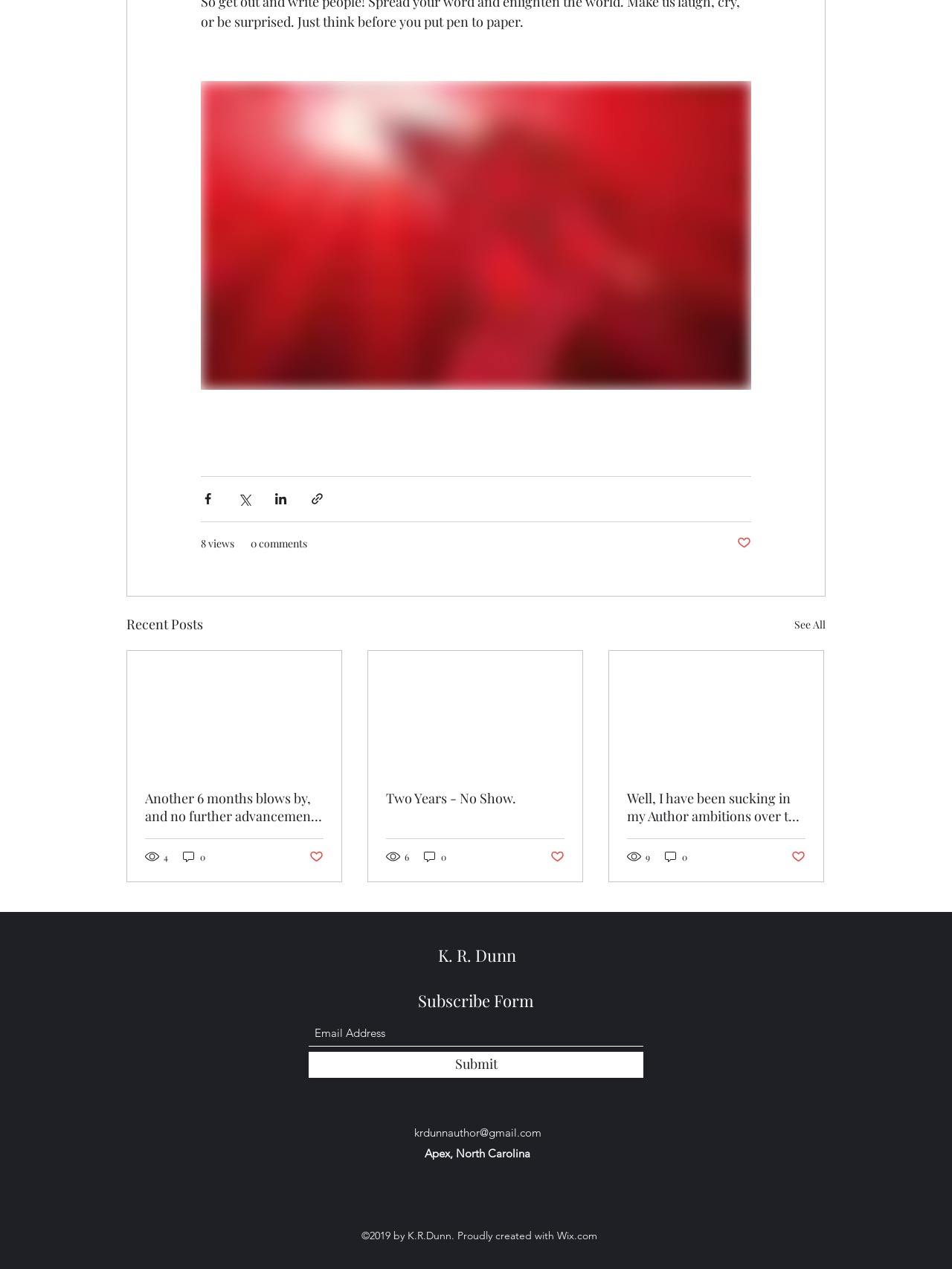Identify the bounding box coordinates of the specific part of the webpage to click to complete this instruction: "View product details".

None